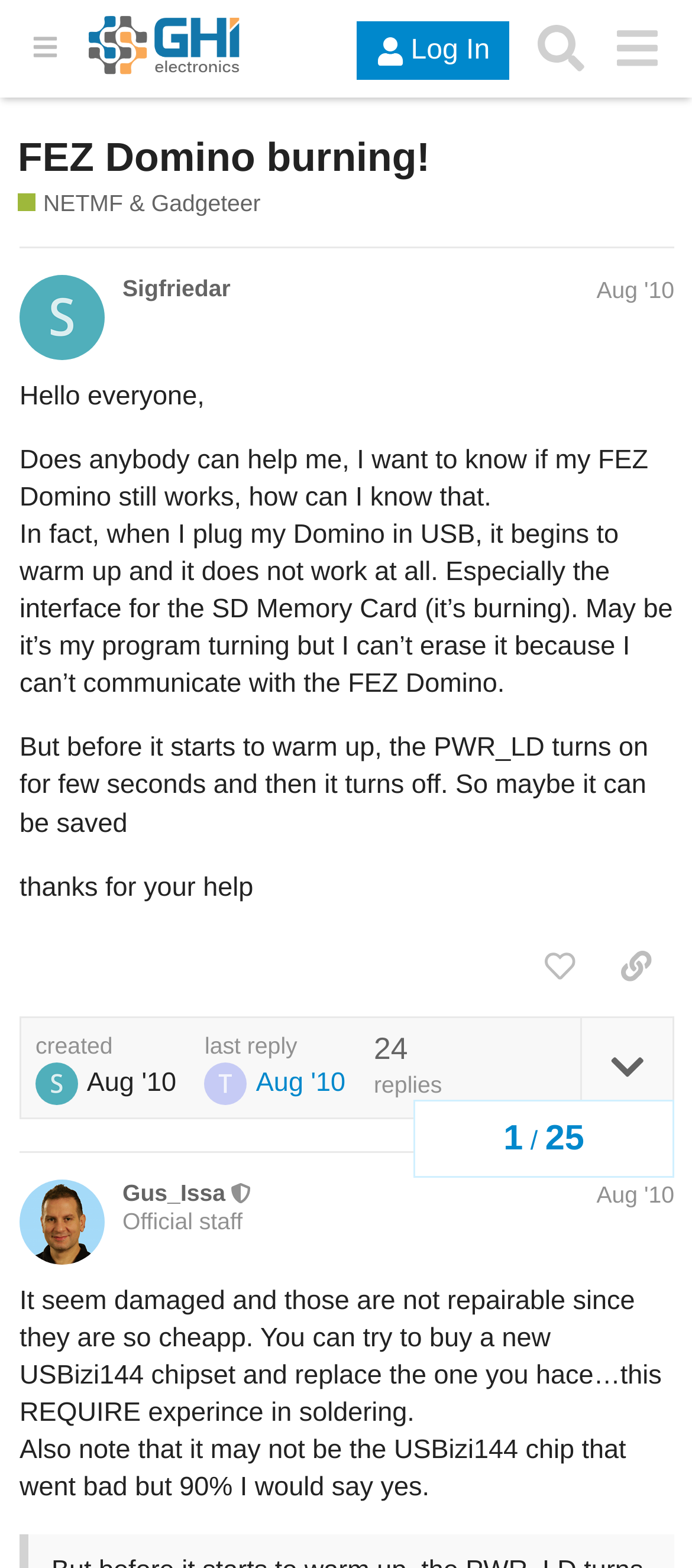Could you please study the image and provide a detailed answer to the question:
What is the topic of this forum post?

I determined the topic of this forum post by looking at the heading element 'FEZ Domino burning!' which is a child of the root element. This heading element is likely to be the title of the forum post, and 'FEZ Domino' is the main topic being discussed.